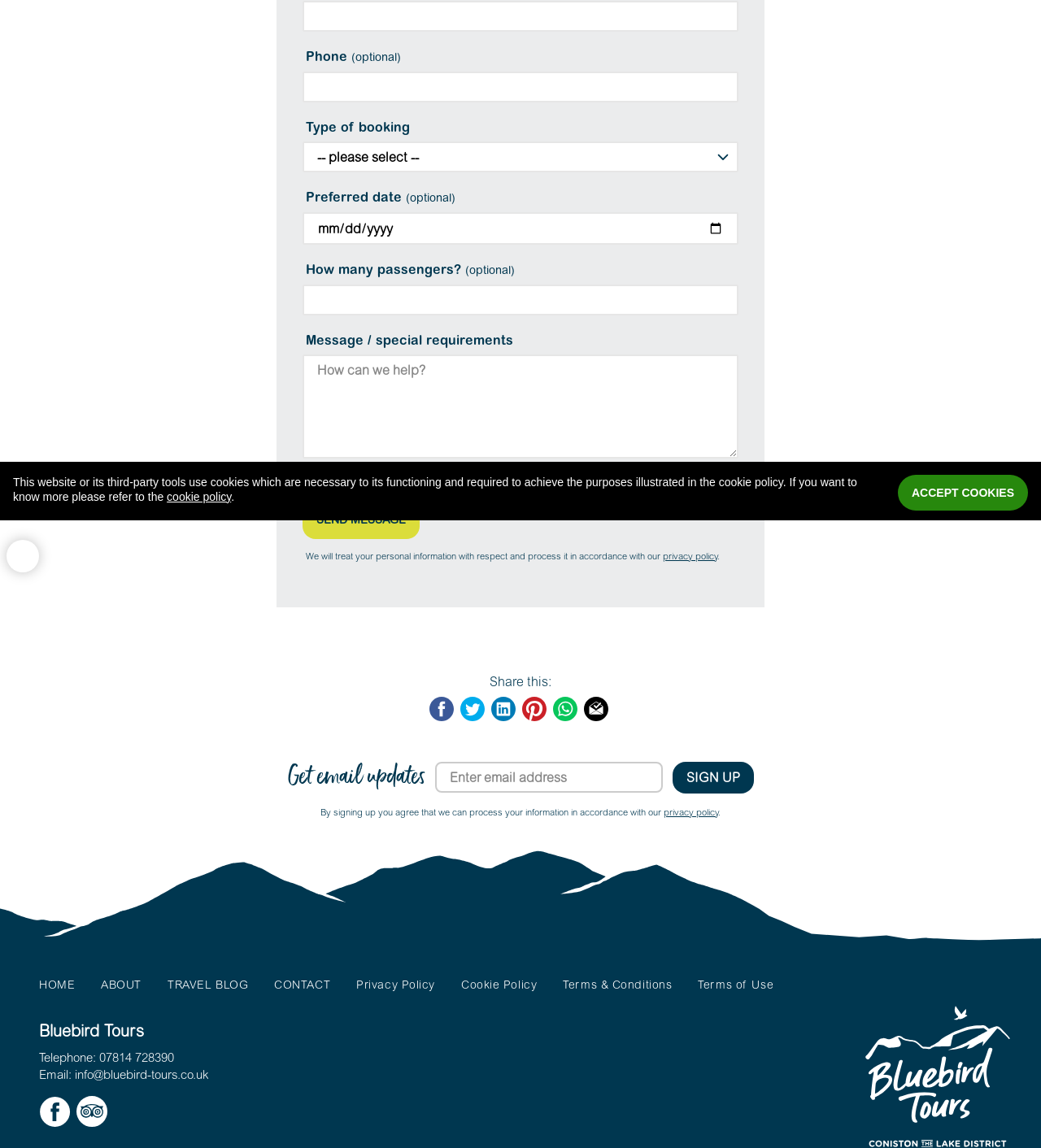Locate the bounding box coordinates of the UI element described by: "Careers". The bounding box coordinates should consist of four float numbers between 0 and 1, i.e., [left, top, right, bottom].

None